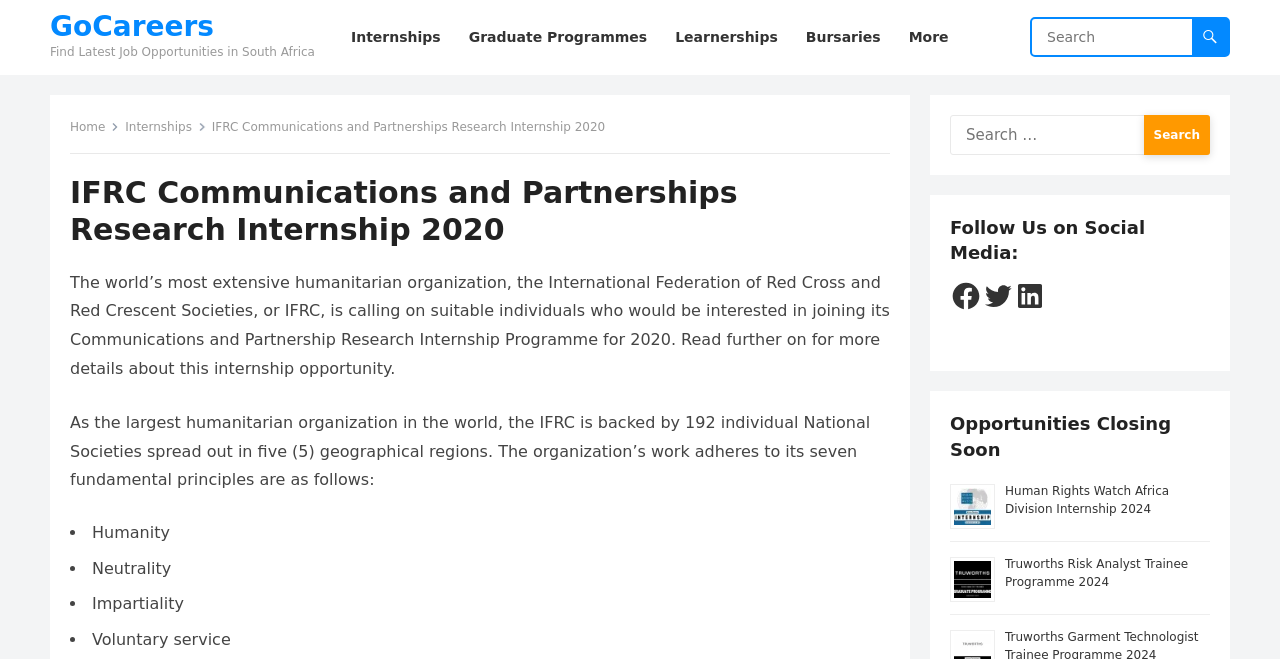Determine the bounding box coordinates of the element that should be clicked to execute the following command: "Go to Home page".

None